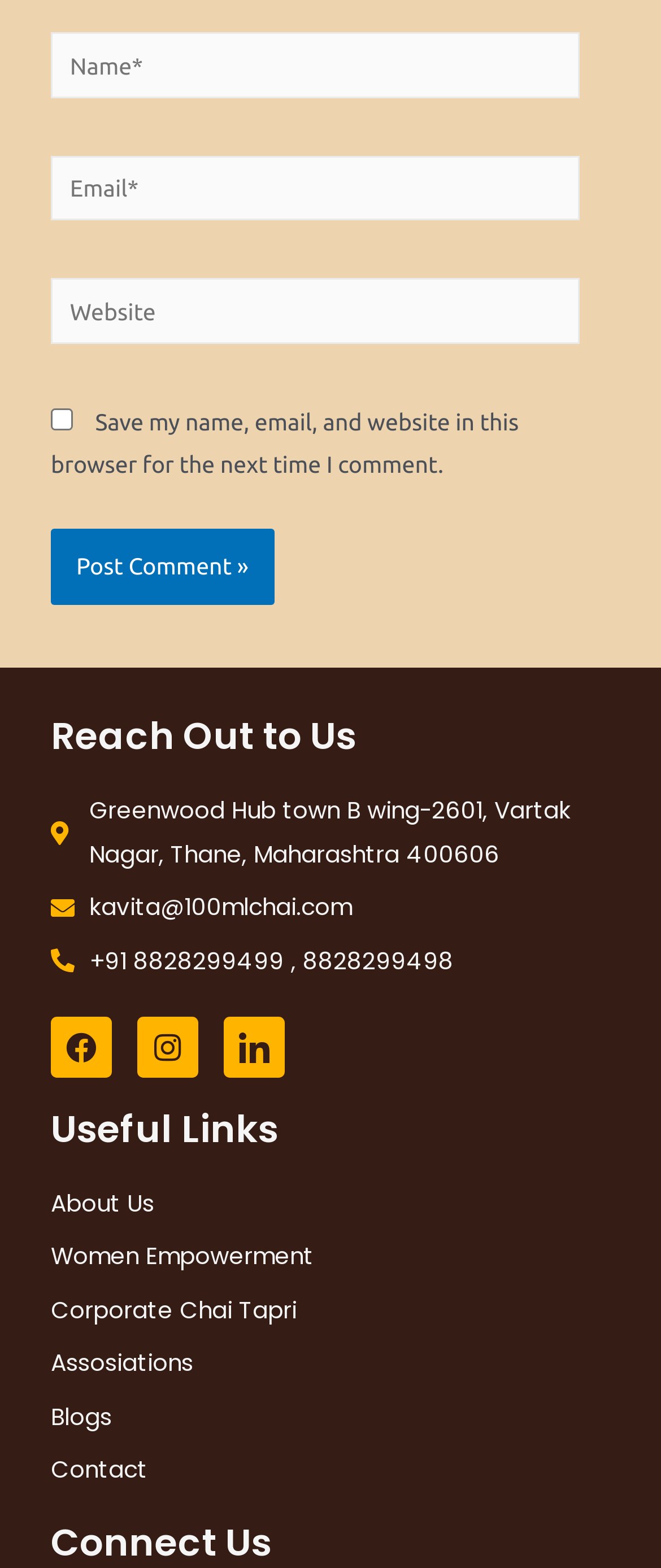Find the bounding box coordinates of the element I should click to carry out the following instruction: "Read the About Us page".

[0.077, 0.754, 0.923, 0.782]